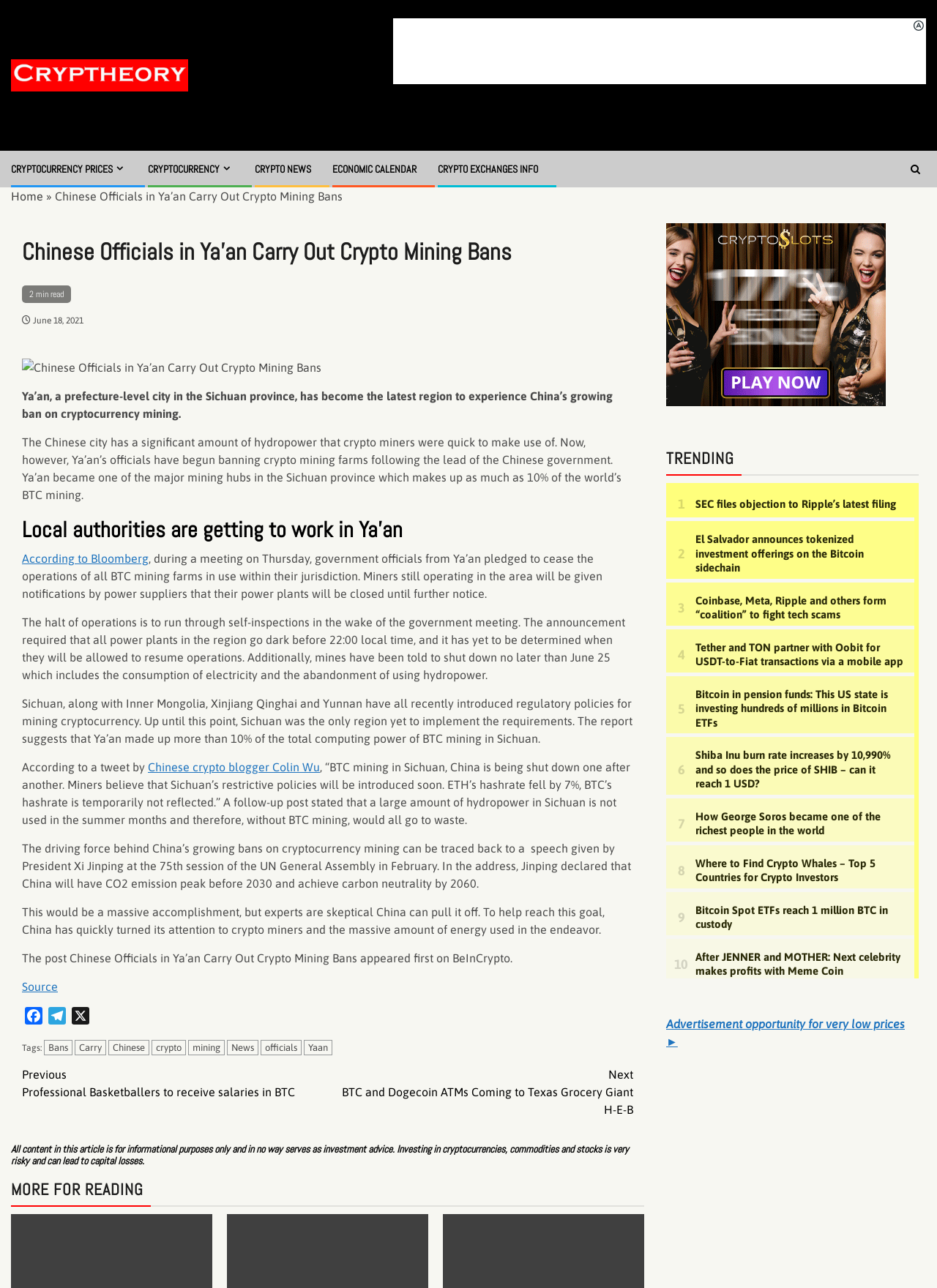Determine the main headline of the webpage and provide its text.

Chinese Officials in Ya’an Carry Out Crypto Mining Bans